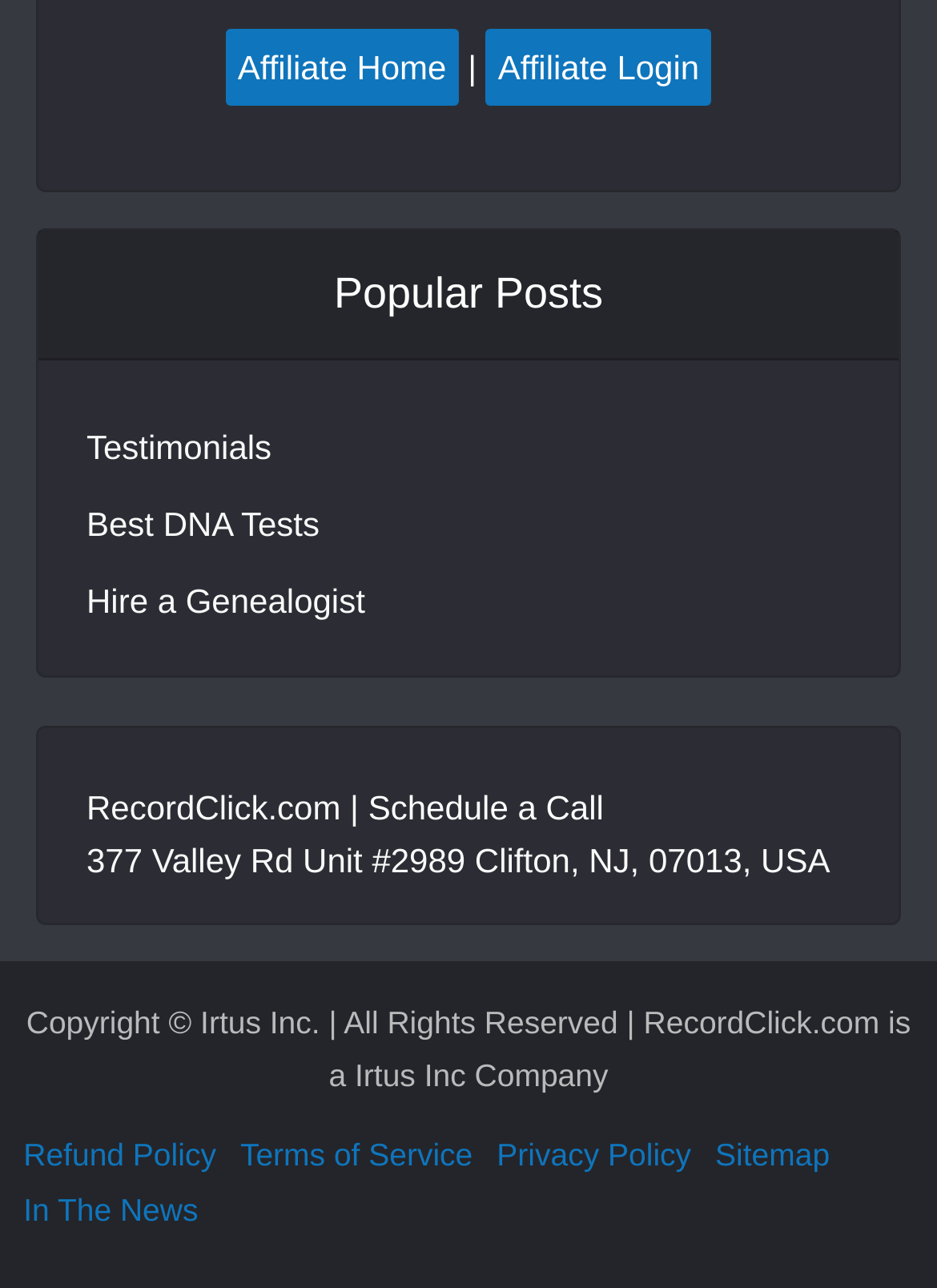Please determine the bounding box coordinates of the element to click in order to execute the following instruction: "Login as an affiliate". The coordinates should be four float numbers between 0 and 1, specified as [left, top, right, bottom].

[0.519, 0.037, 0.759, 0.067]